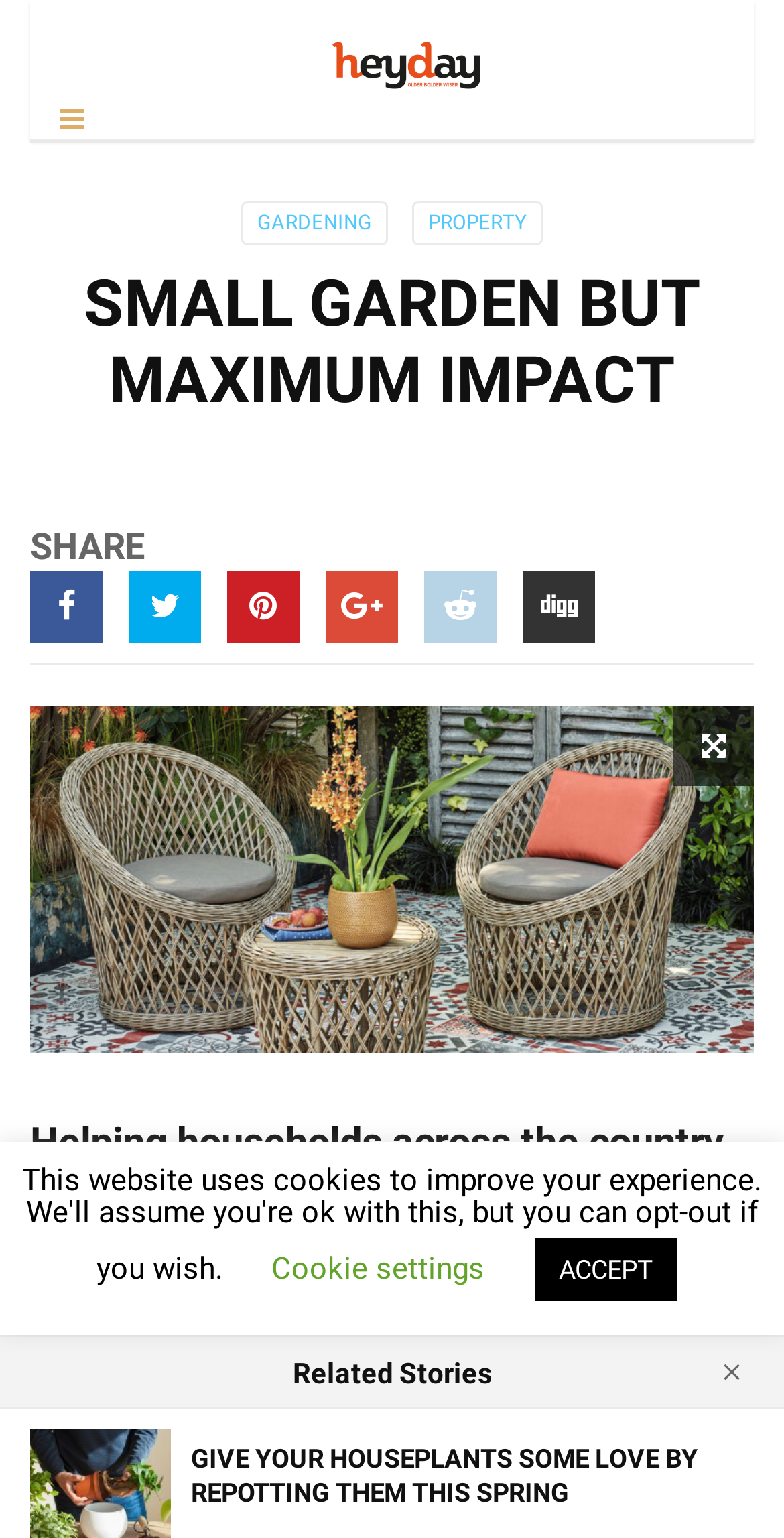Determine the bounding box coordinates of the clickable element to complete this instruction: "read the 'Related Stories' section". Provide the coordinates in the format of four float numbers between 0 and 1, [left, top, right, bottom].

[0.373, 0.884, 0.627, 0.902]